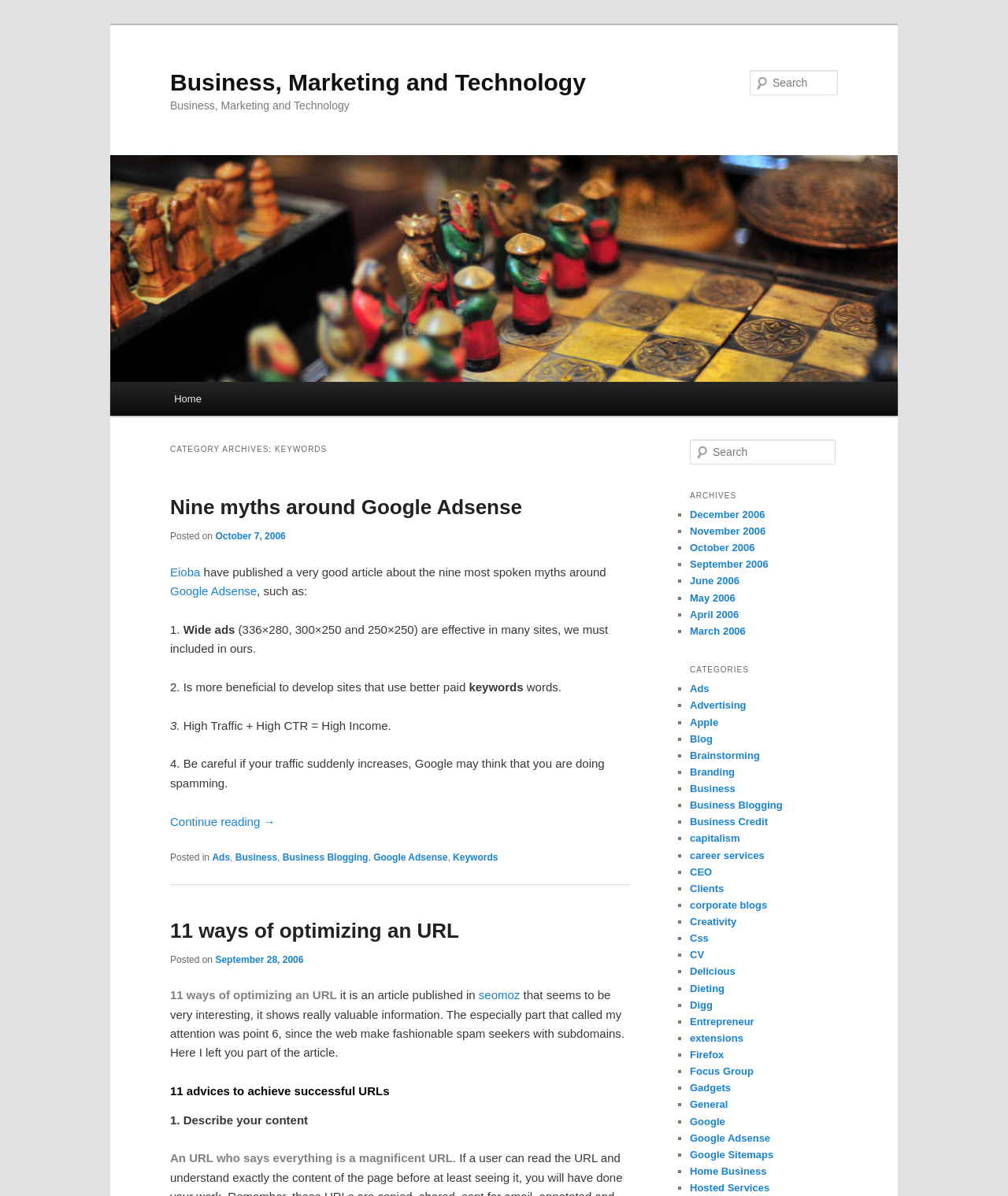Identify and provide the text content of the webpage's primary headline.

Business, Marketing and Technology